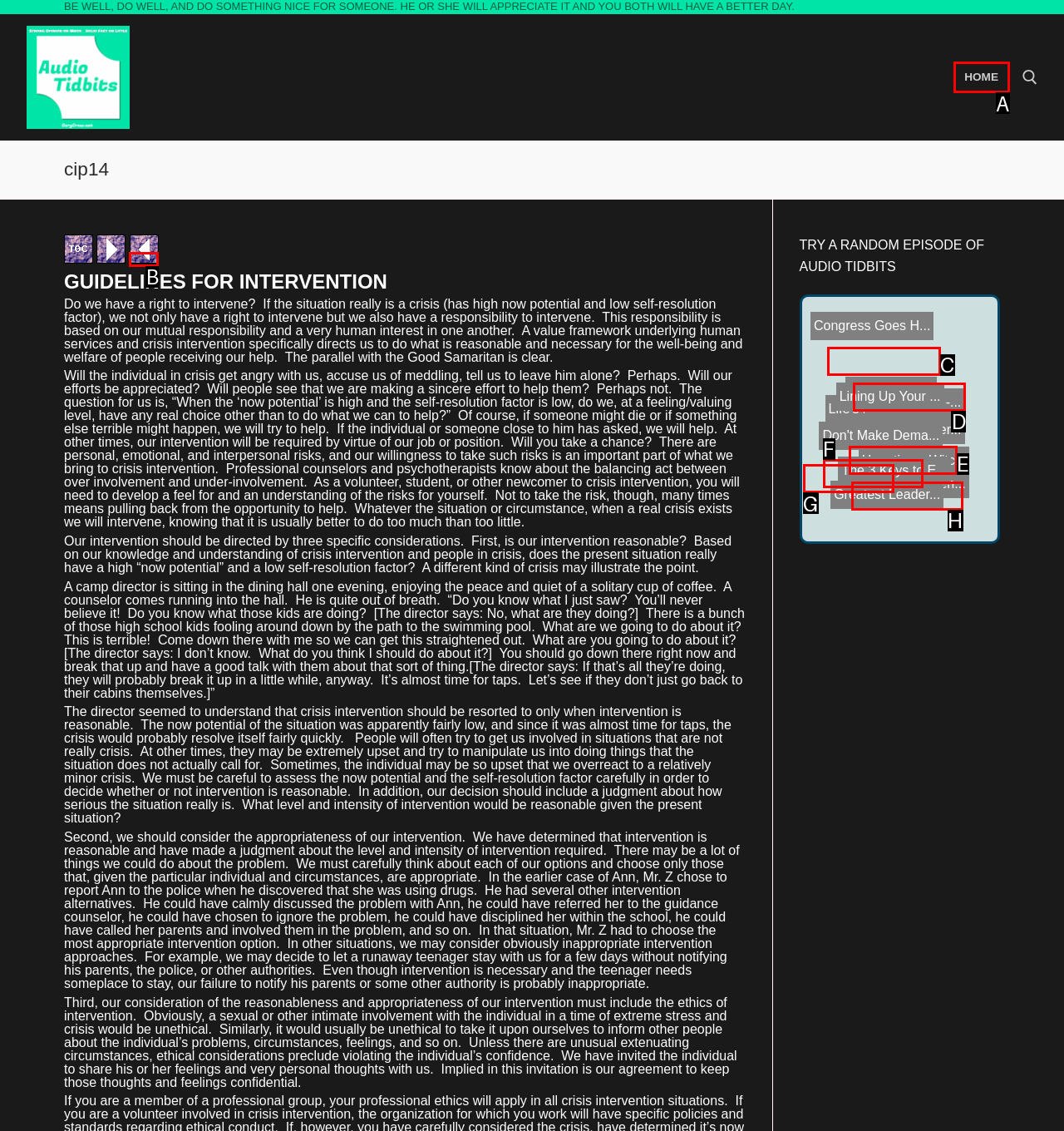Based on the description: The 3 Keys to E..., identify the matching HTML element. Reply with the letter of the correct option directly.

C